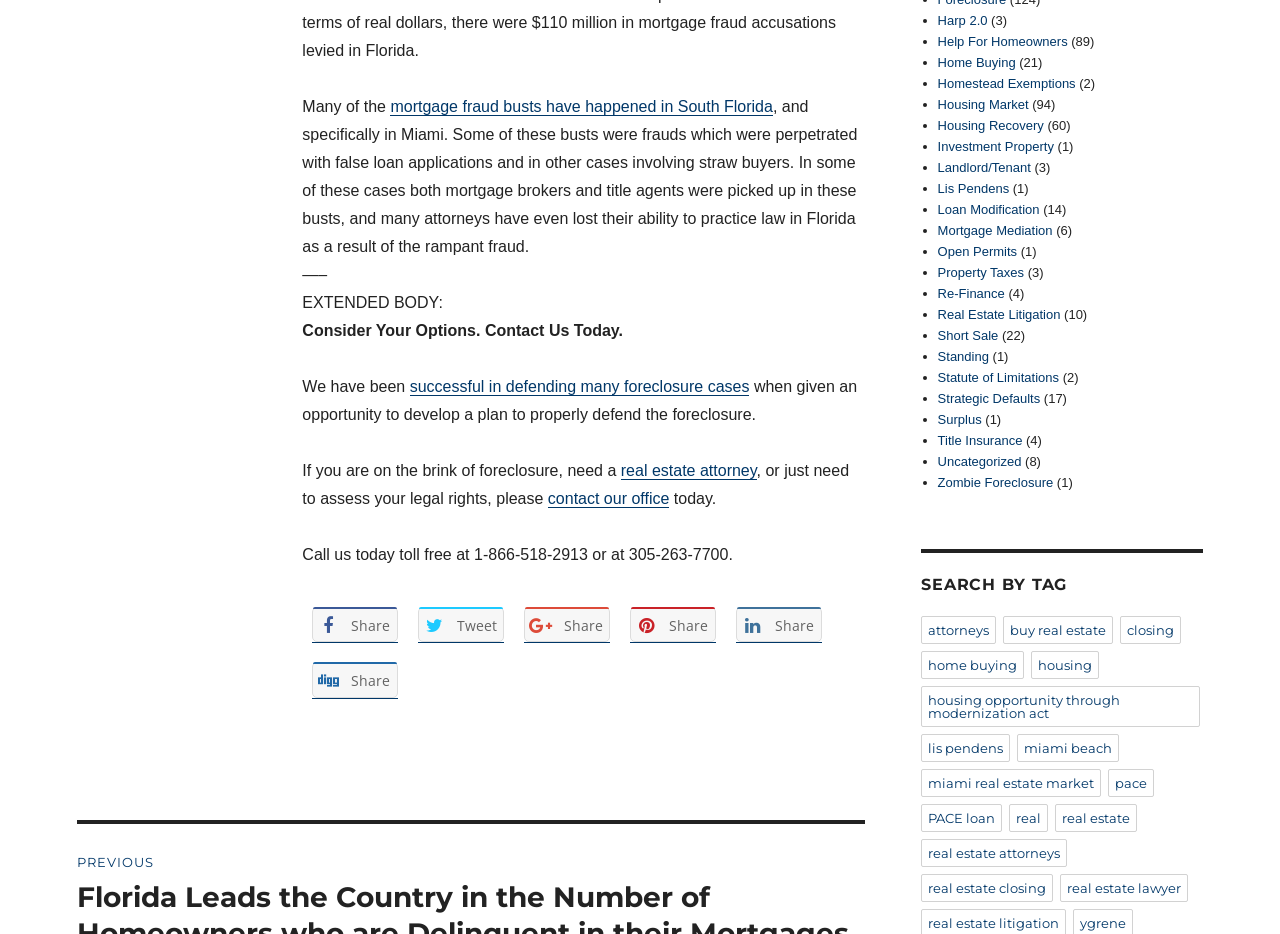Please find the bounding box coordinates of the element's region to be clicked to carry out this instruction: "Click the 'contact our office' link".

[0.428, 0.524, 0.523, 0.542]